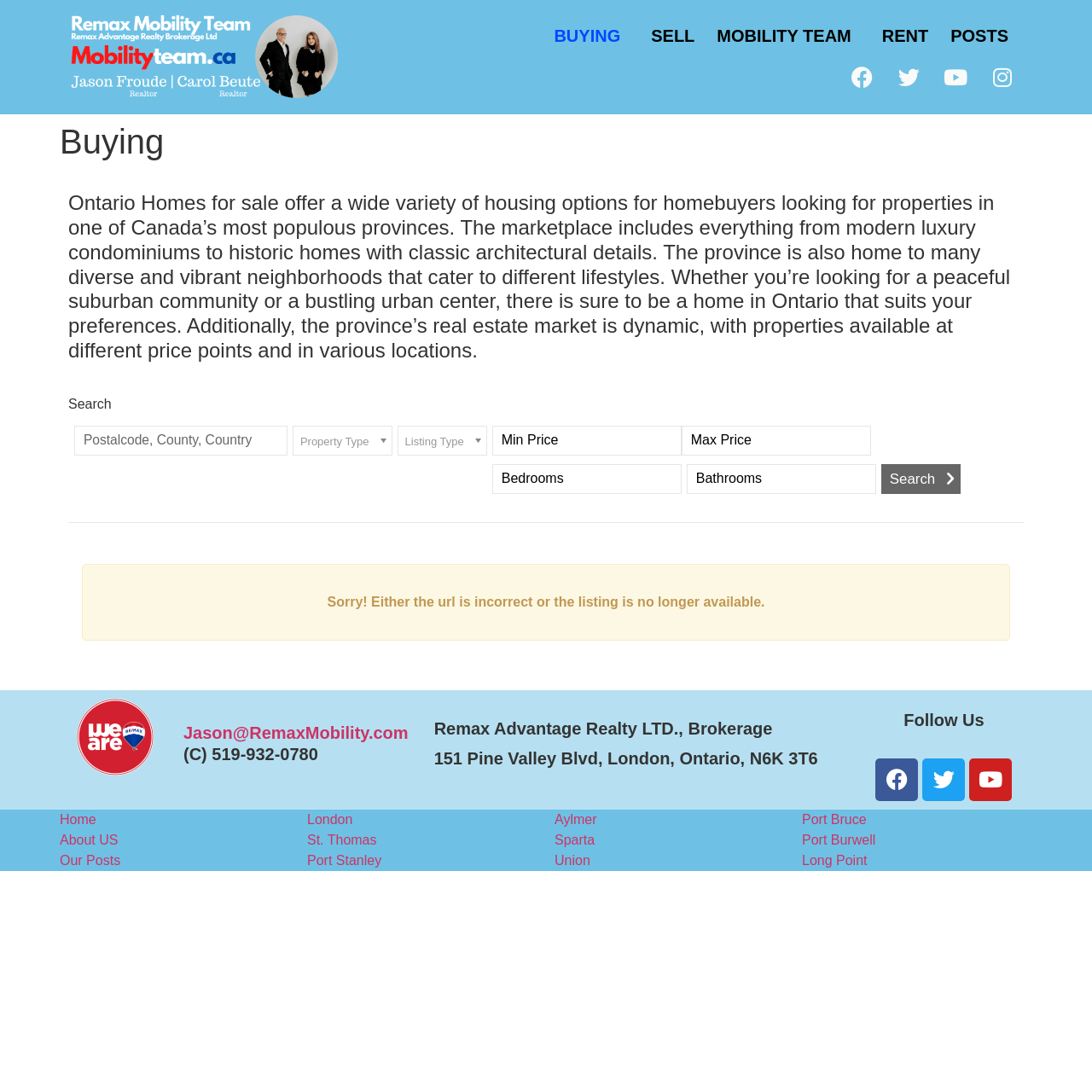Determine the bounding box coordinates for the region that must be clicked to execute the following instruction: "Contact Jason".

[0.168, 0.663, 0.374, 0.68]